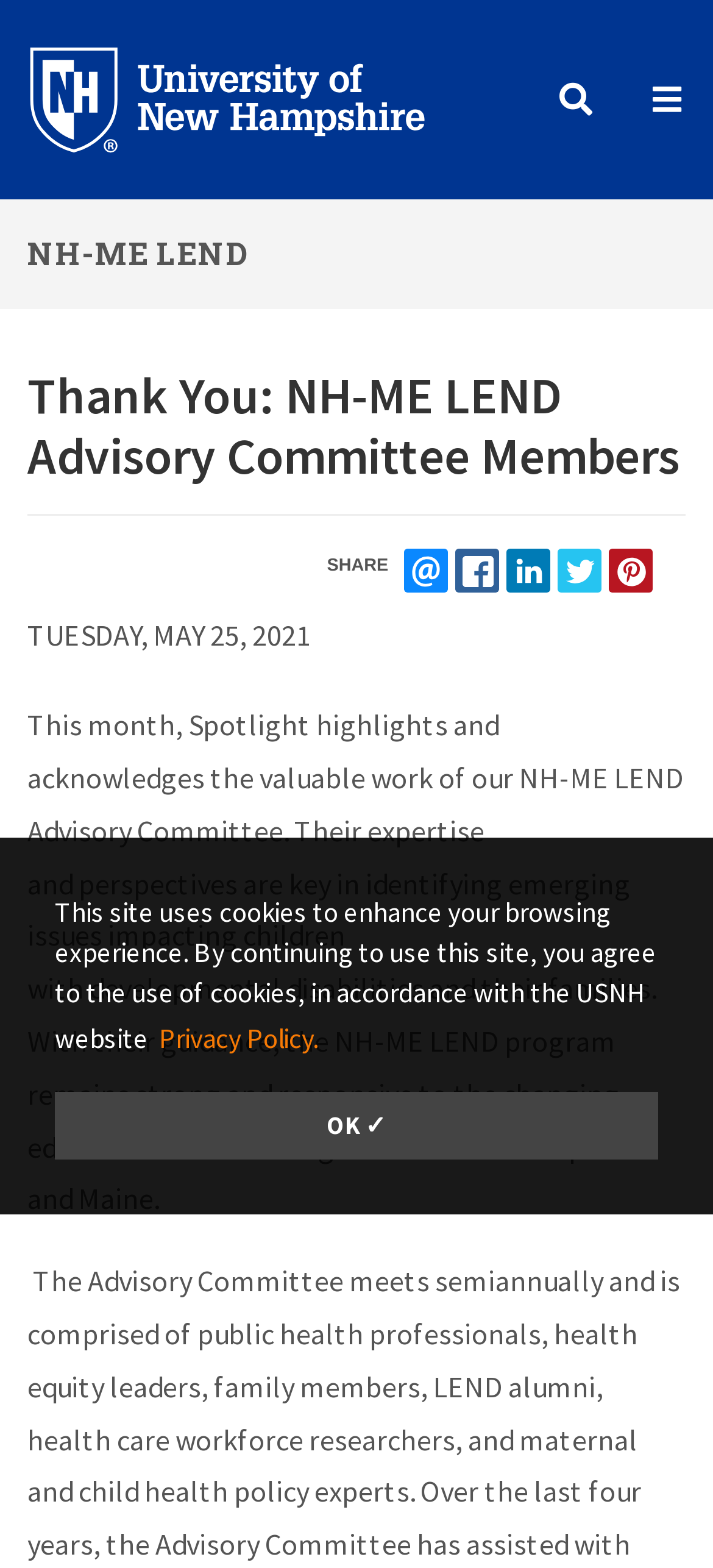Please provide a one-word or short phrase answer to the question:
How often does the Advisory Committee meet?

Semiannually